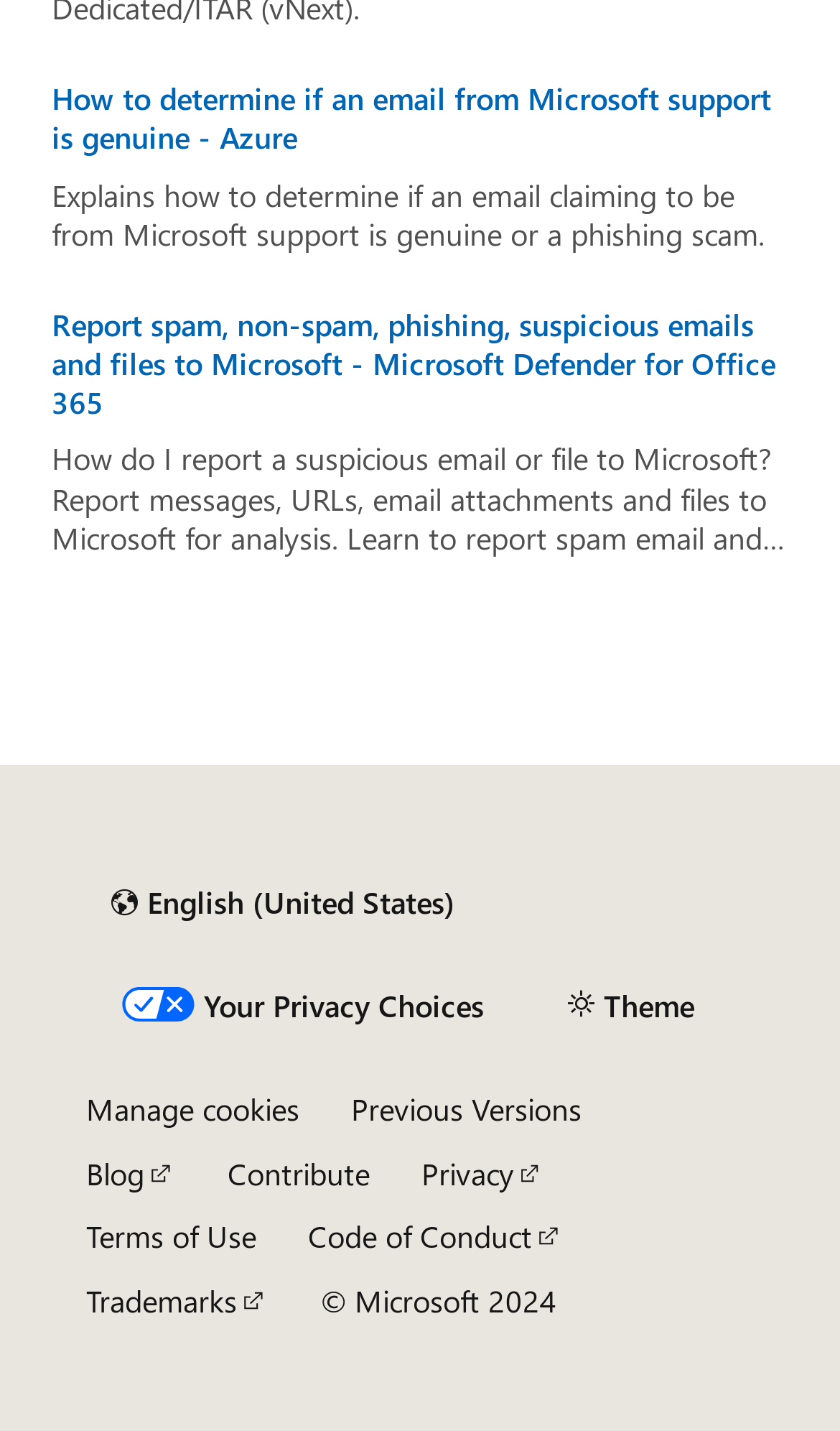Find the bounding box coordinates of the area to click in order to follow the instruction: "Click the link to learn how to determine if an email from Microsoft support is genuine".

[0.062, 0.056, 0.938, 0.111]